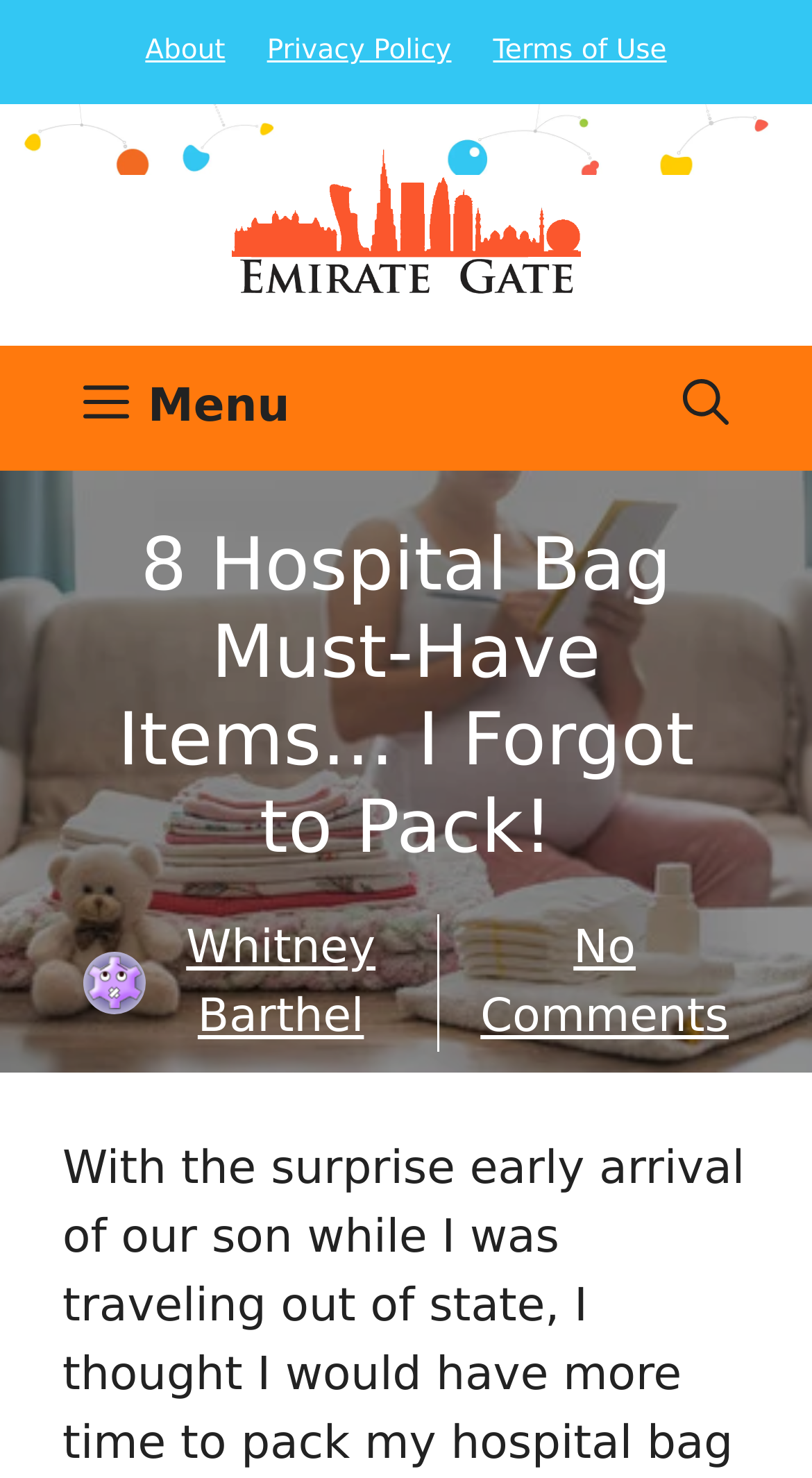Construct a comprehensive description capturing every detail on the webpage.

The webpage is about a blog post titled "8 Hospital Bag Must-Have Items… I Forgot to Pack!" on the Emirate Gate website. At the top, there is a navigation menu with a "Menu" button on the left and a "Search Bar" link on the right. Below the navigation menu, there is a banner with the website's logo, "Emirate Gate", accompanied by an image.

The main content of the webpage is a blog post with a heading that matches the title. The heading is positioned near the top center of the page. Below the heading, there is an image of the author, Whitney Barthel, on the left, and a link to her name on the right. Further down, there is a link indicating that there are "No Comments" on the post.

At the very top of the page, there are three links: "About", "Privacy Policy", and "Terms of Use", which are positioned horizontally across the page.